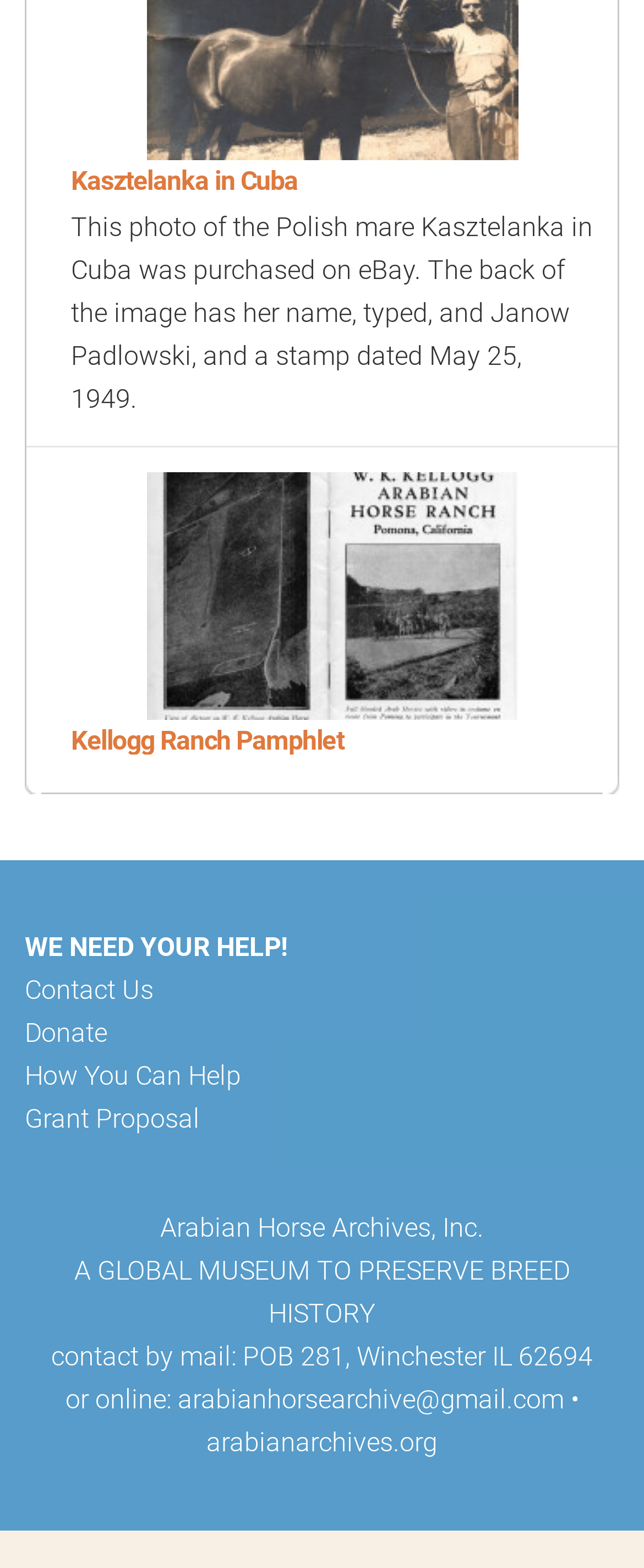Extract the bounding box coordinates of the UI element described: "How You Can Help". Provide the coordinates in the format [left, top, right, bottom] with values ranging from 0 to 1.

[0.038, 0.676, 0.374, 0.696]